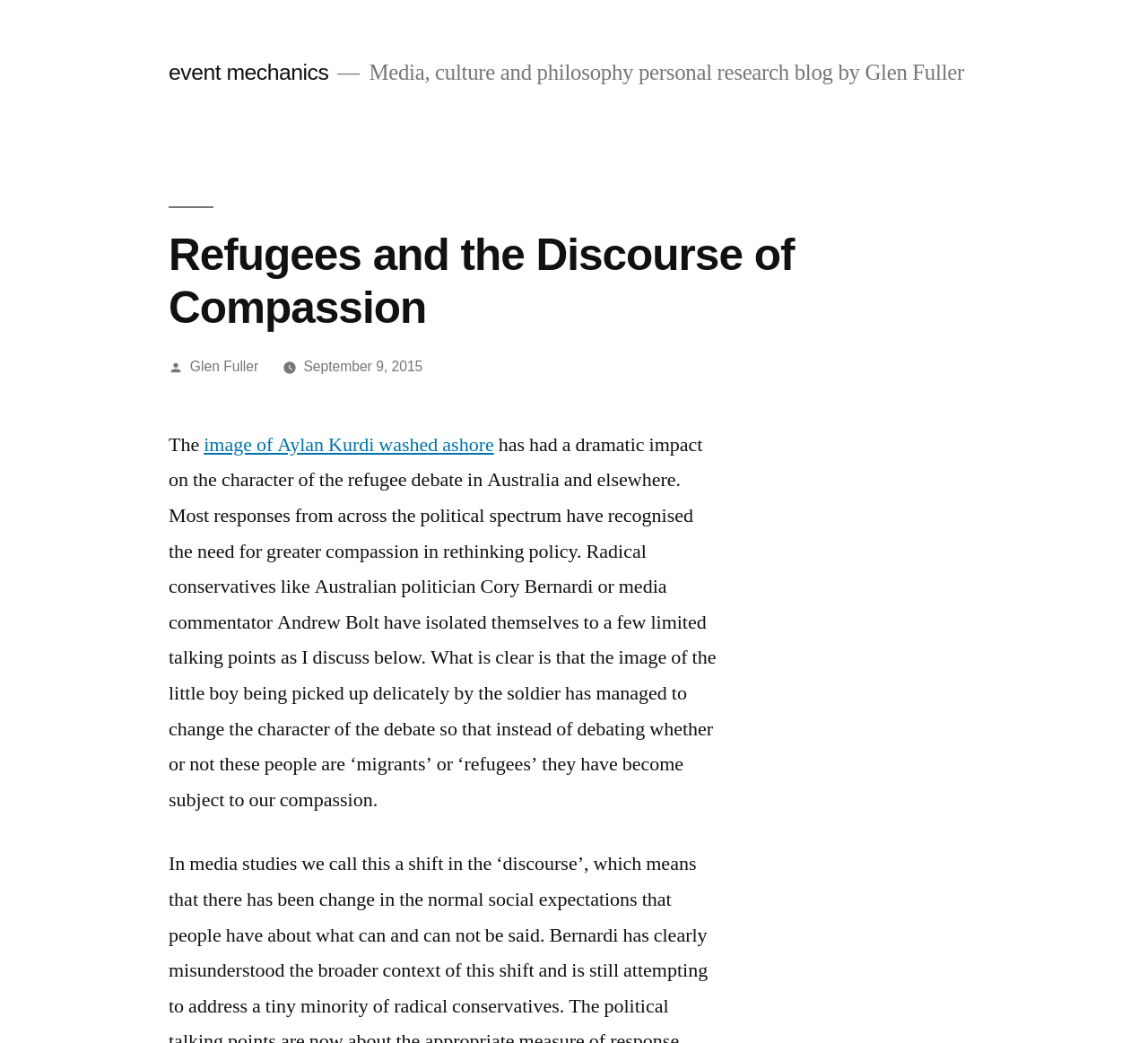Consider the image and give a detailed and elaborate answer to the question: 
What is the topic of this blog post?

The answer can be found by looking at the main heading of the blog post, which is 'Refugees and the Discourse of Compassion'.